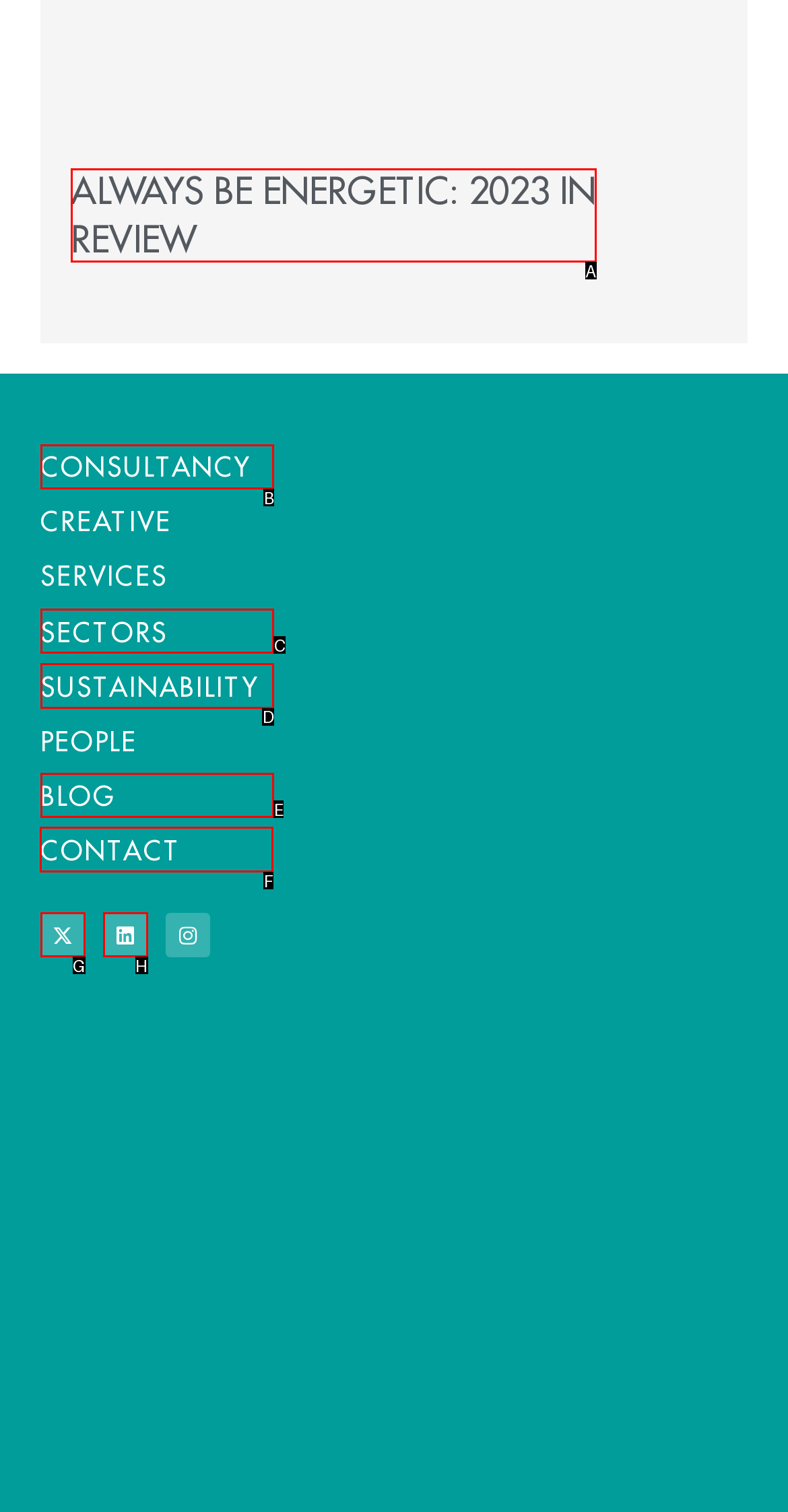Point out the UI element to be clicked for this instruction: contact the company. Provide the answer as the letter of the chosen element.

F